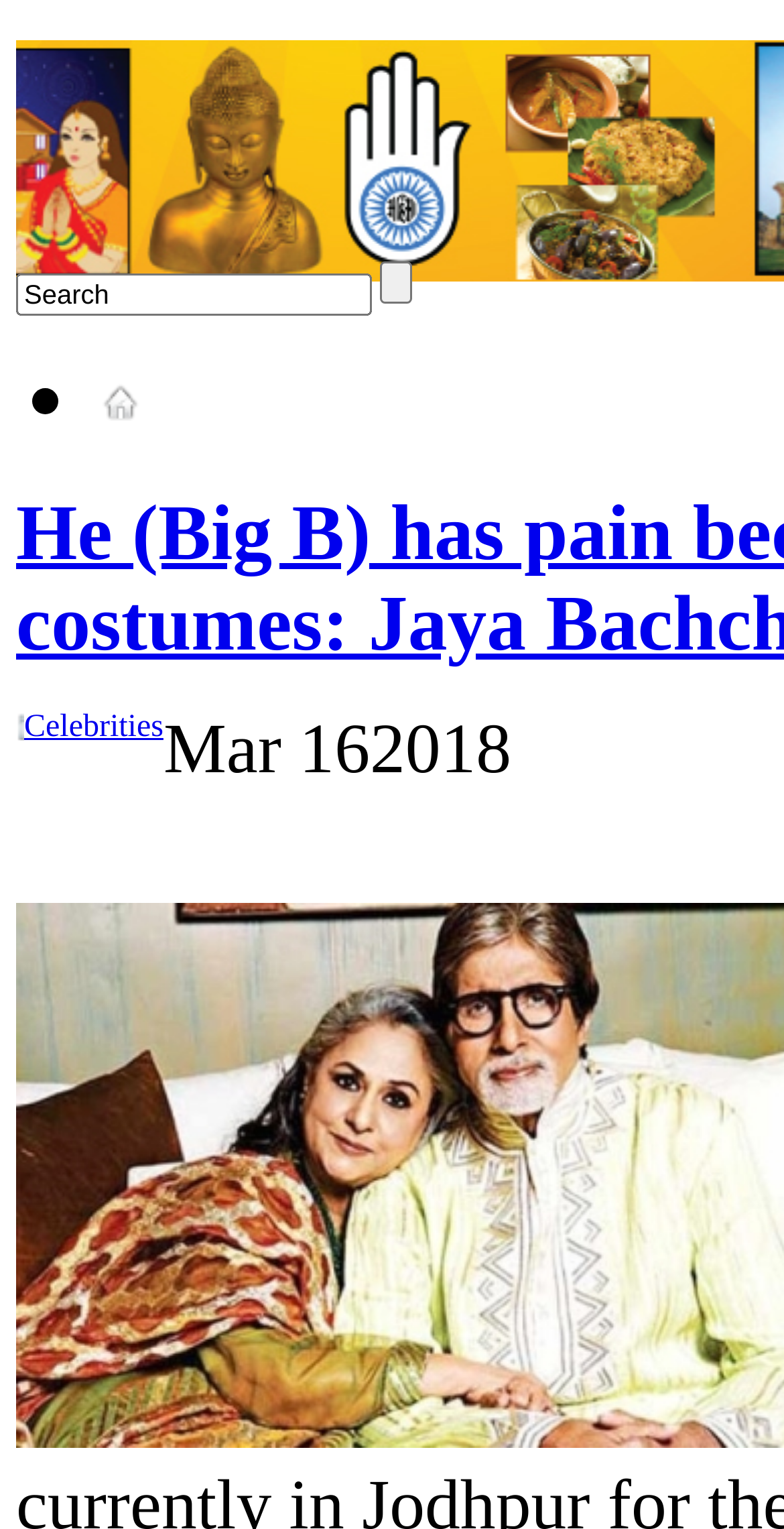What is the text of the webpage's headline?

He (Big B) has pain because of heavy costumes: Jaya Bachchan